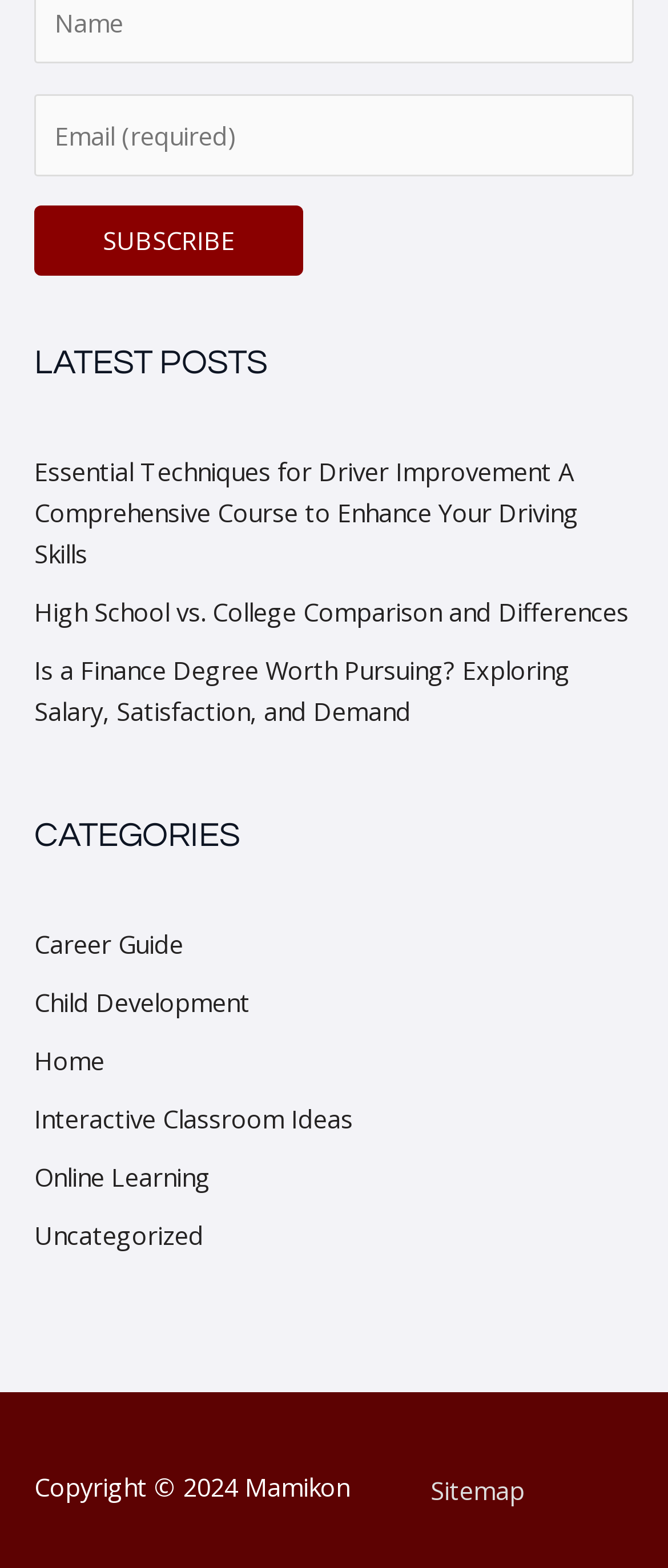What is the purpose of the 'Sitemap' link?
Examine the webpage screenshot and provide an in-depth answer to the question.

The 'Sitemap' link is located at the bottom of the webpage, and is likely used to provide a comprehensive overview of the website's structure and content, allowing users to easily navigate and find specific pages or sections.